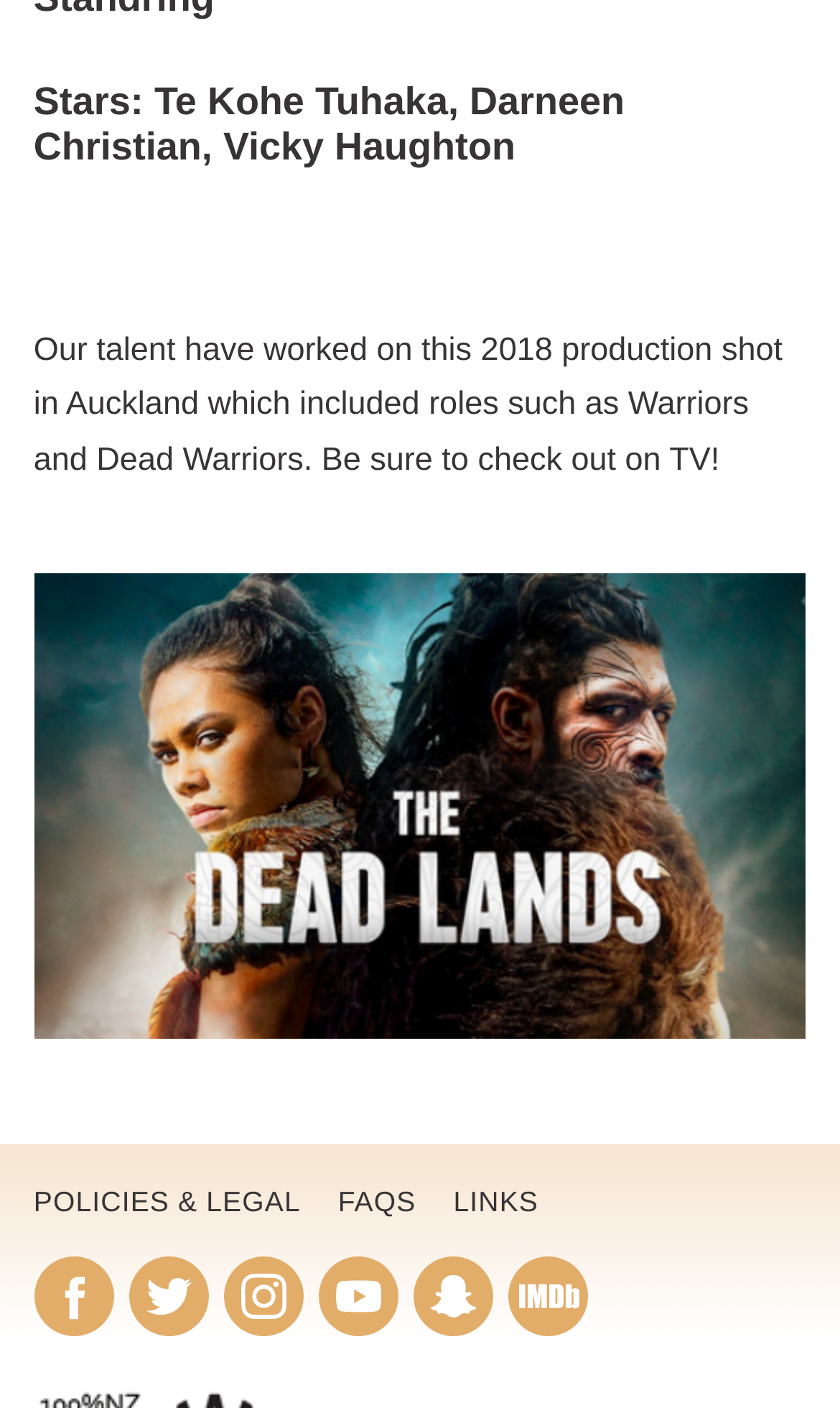Using the information in the image, give a detailed answer to the following question: Where was the production shot?

The answer can be found in the StaticText element which mentions 'Auckland' as the location where the production was shot.